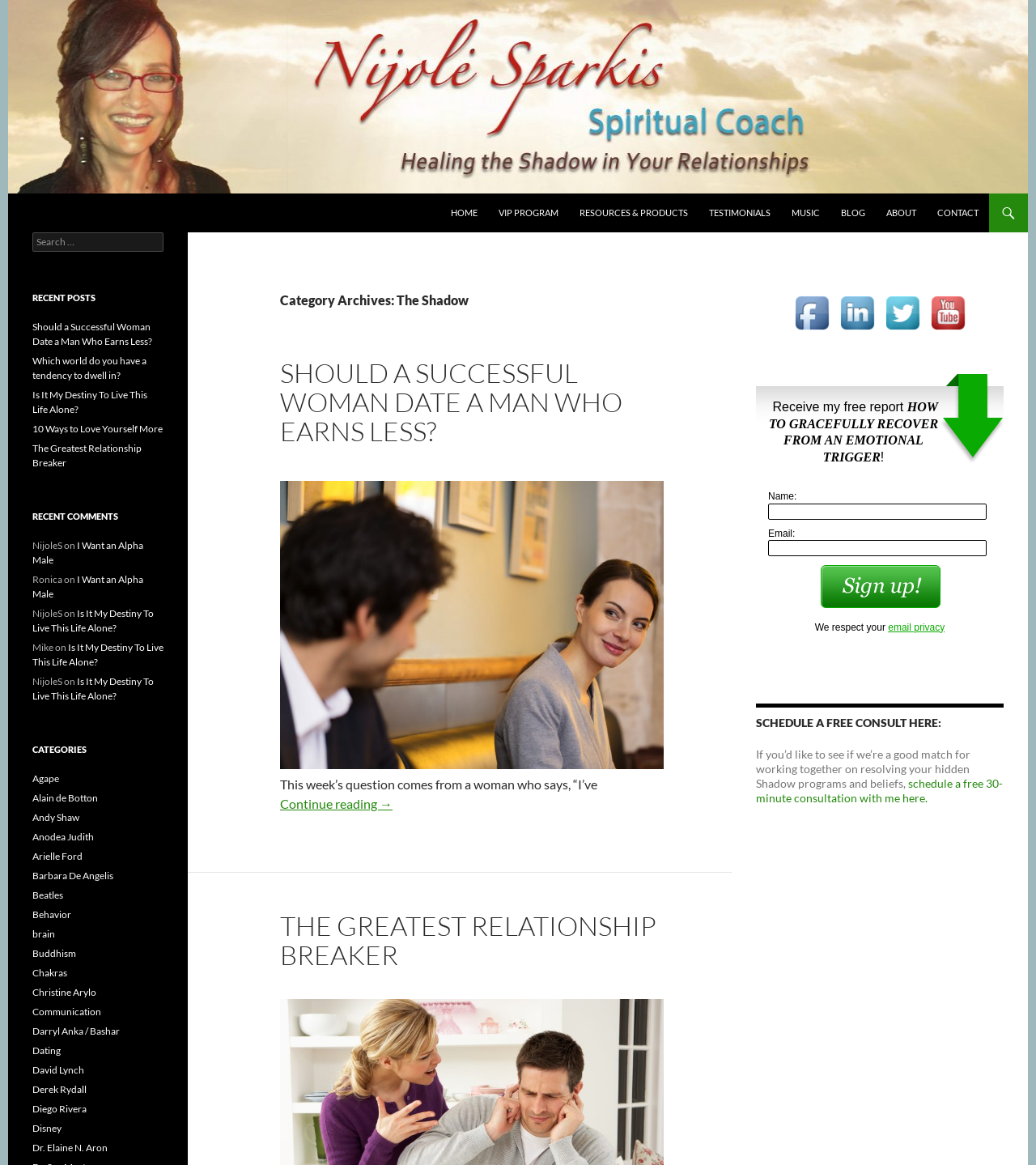Find the bounding box coordinates of the element to click in order to complete this instruction: "Submit the form". The bounding box coordinates must be four float numbers between 0 and 1, denoted as [left, top, right, bottom].

[0.789, 0.484, 0.909, 0.523]